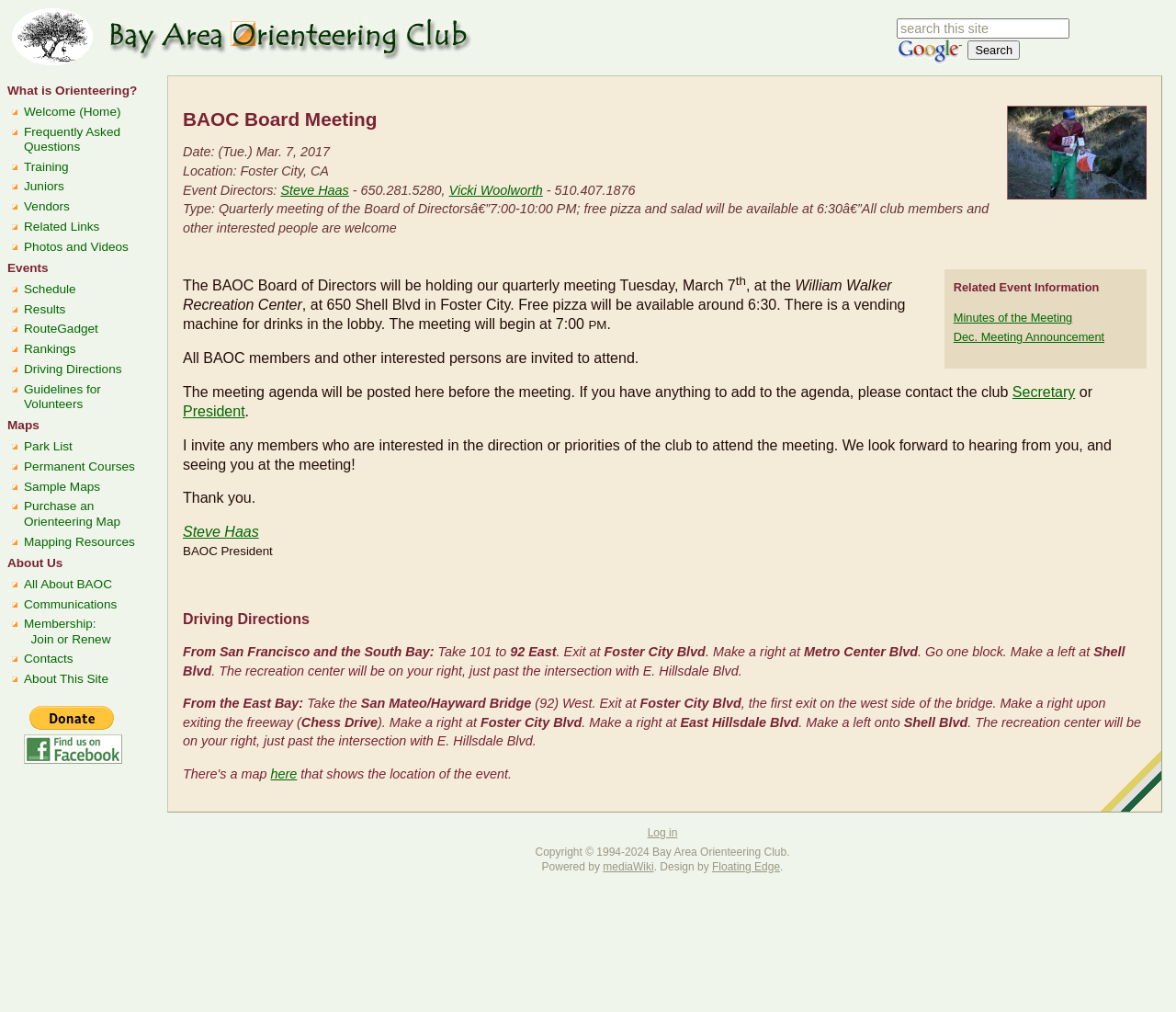Point out the bounding box coordinates of the section to click in order to follow this instruction: "Click on What is Orienteering?".

[0.006, 0.082, 0.138, 0.097]